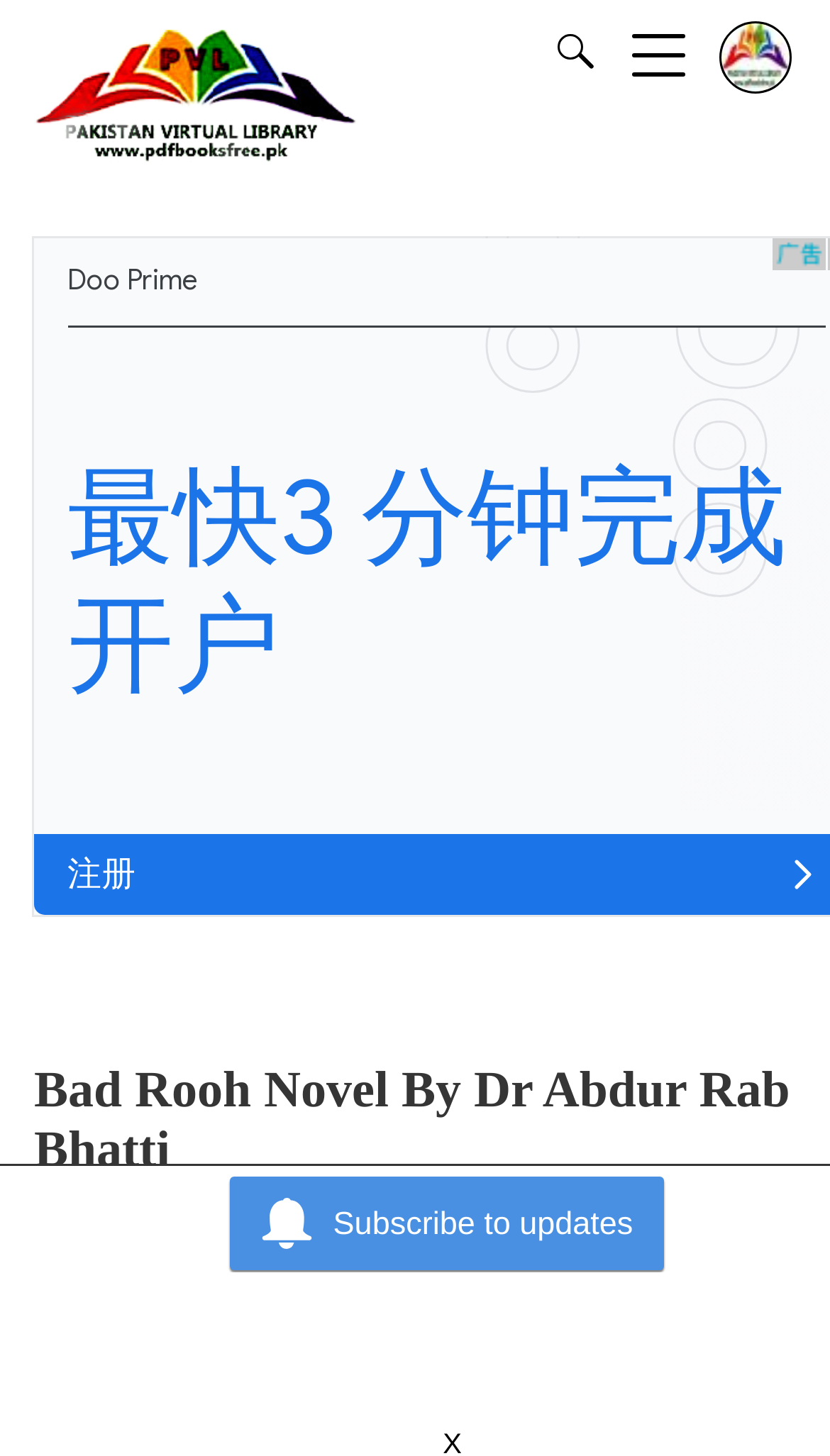Please determine the bounding box coordinates for the UI element described as: "Subscribe to updates".

[0.276, 0.808, 0.801, 0.872]